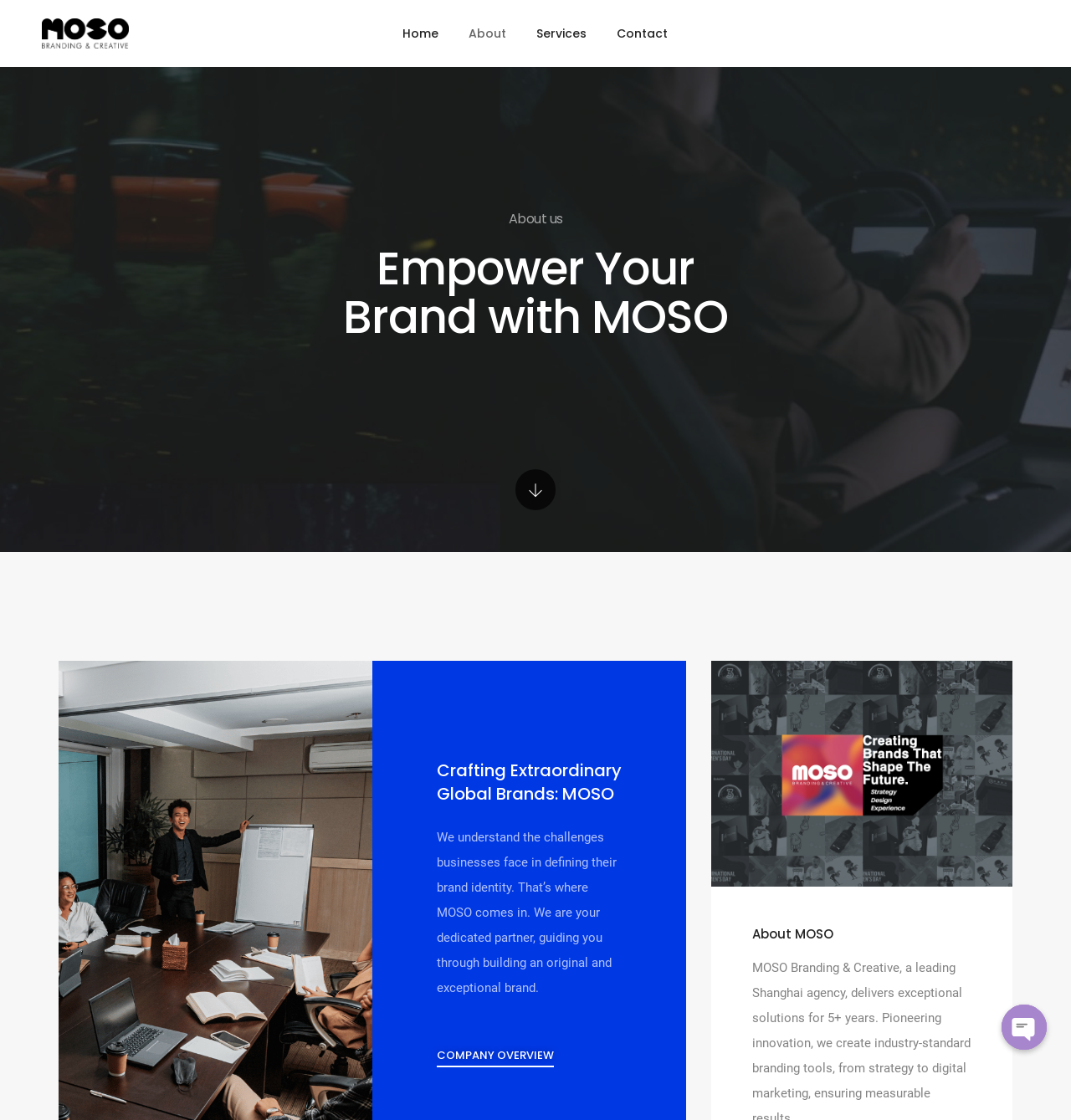Respond to the question below with a single word or phrase:
What is the purpose of MOSO?

Guiding businesses in building brand identity